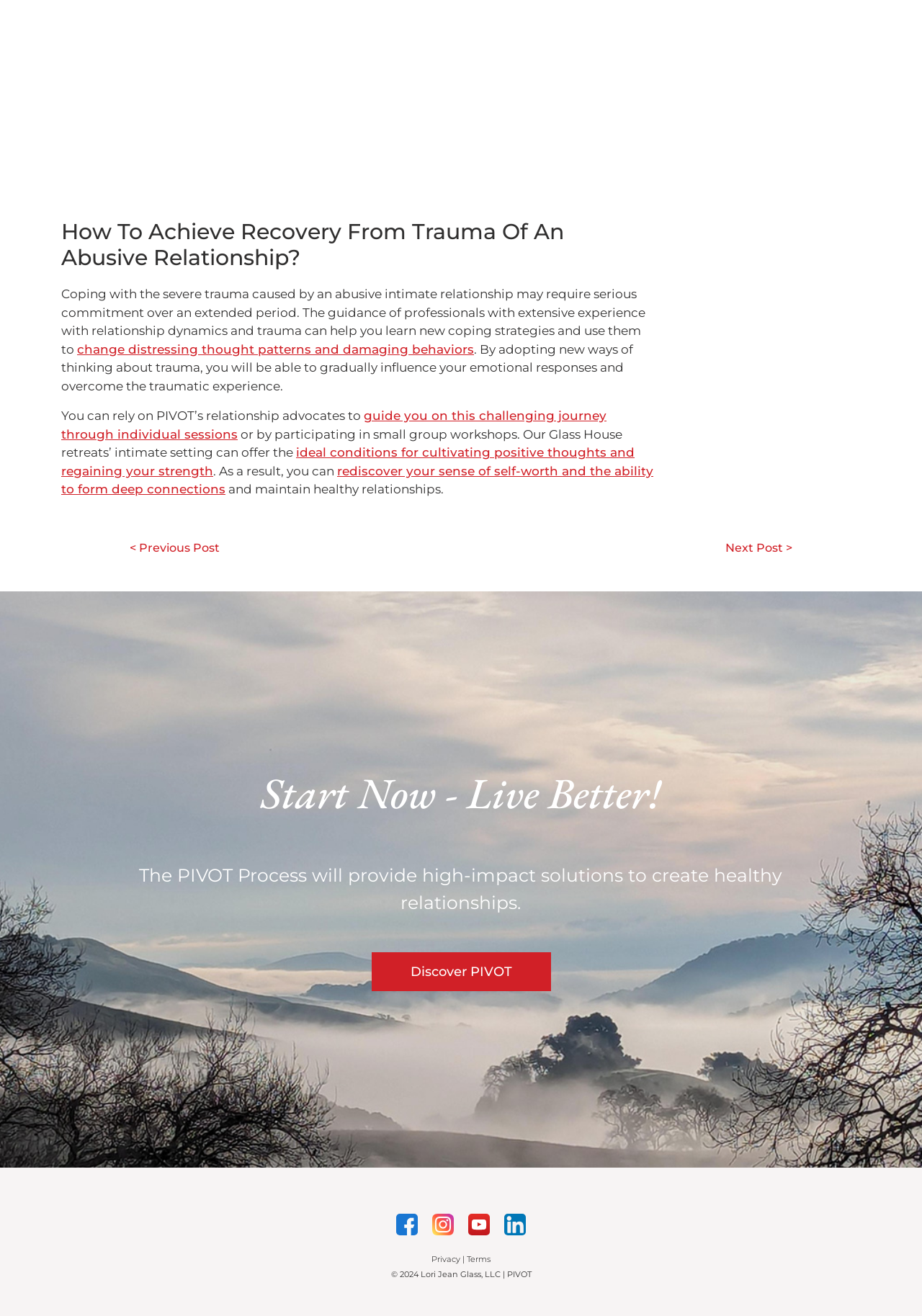Identify the bounding box coordinates for the element you need to click to achieve the following task: "Explore the PIVOT process for creating healthy relationships". The coordinates must be four float values ranging from 0 to 1, formatted as [left, top, right, bottom].

[0.403, 0.724, 0.597, 0.753]